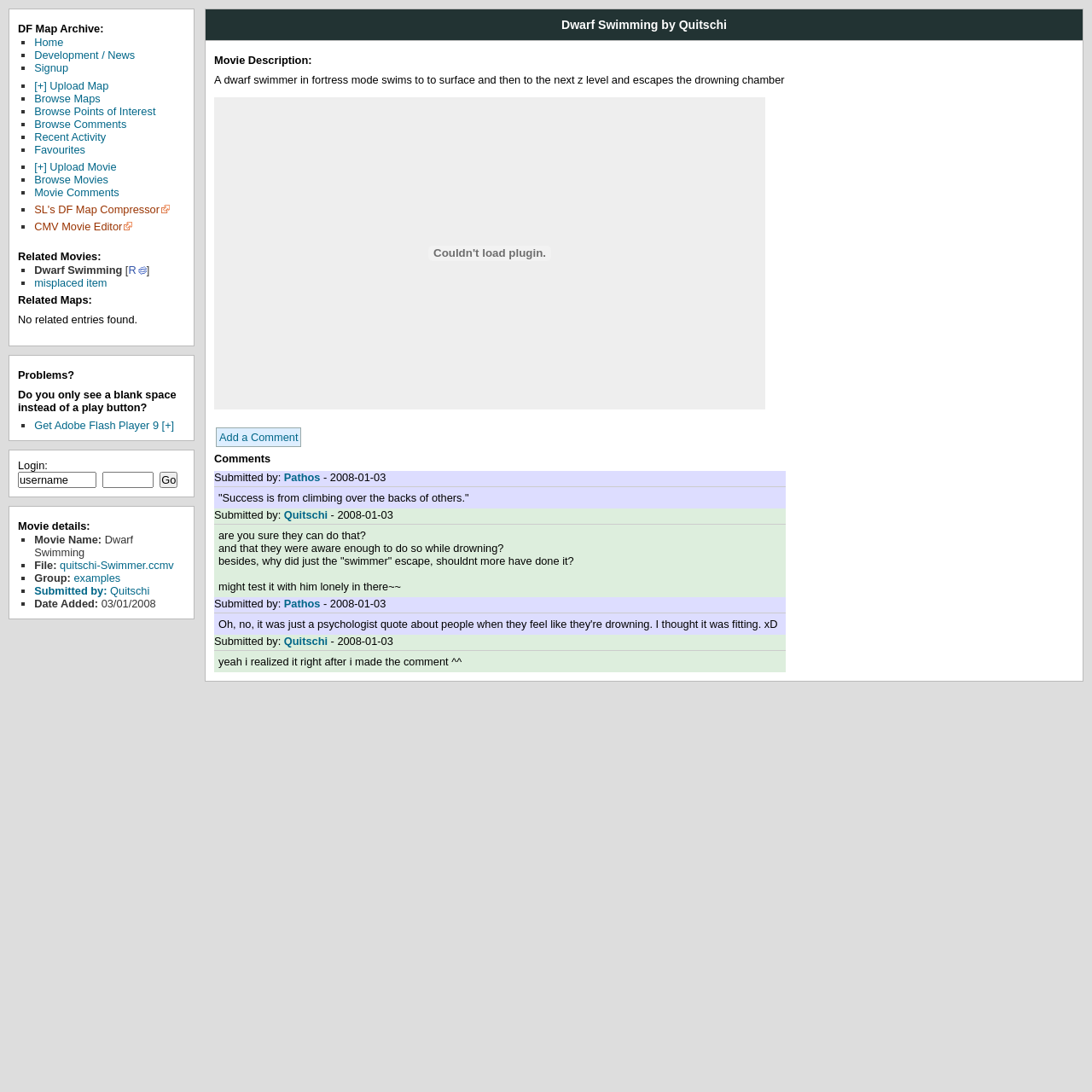Identify the bounding box coordinates of the clickable region required to complete the instruction: "Login". The coordinates should be given as four float numbers within the range of 0 and 1, i.e., [left, top, right, bottom].

[0.146, 0.432, 0.163, 0.447]